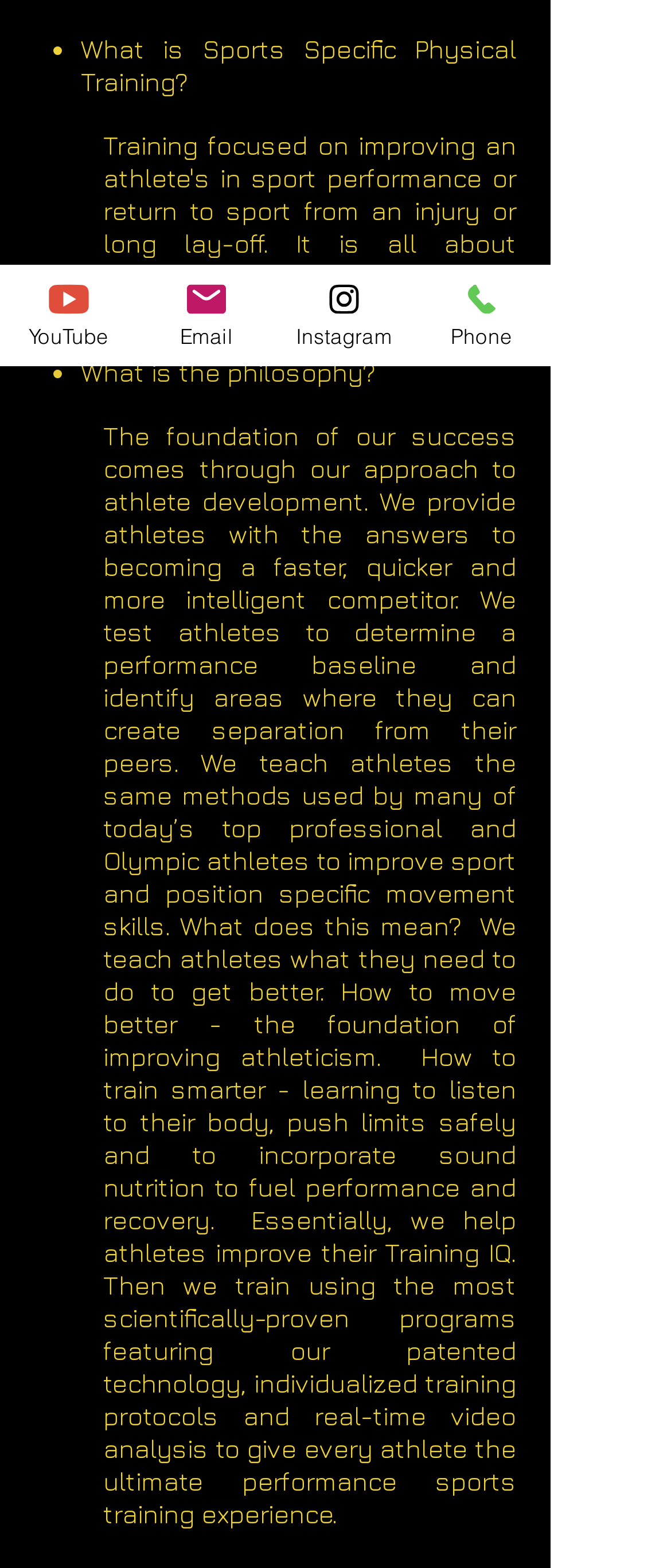Extract the bounding box coordinates for the HTML element that matches this description: "Kyambogo University Weighting System 2024-2025". The coordinates should be four float numbers between 0 and 1, i.e., [left, top, right, bottom].

None